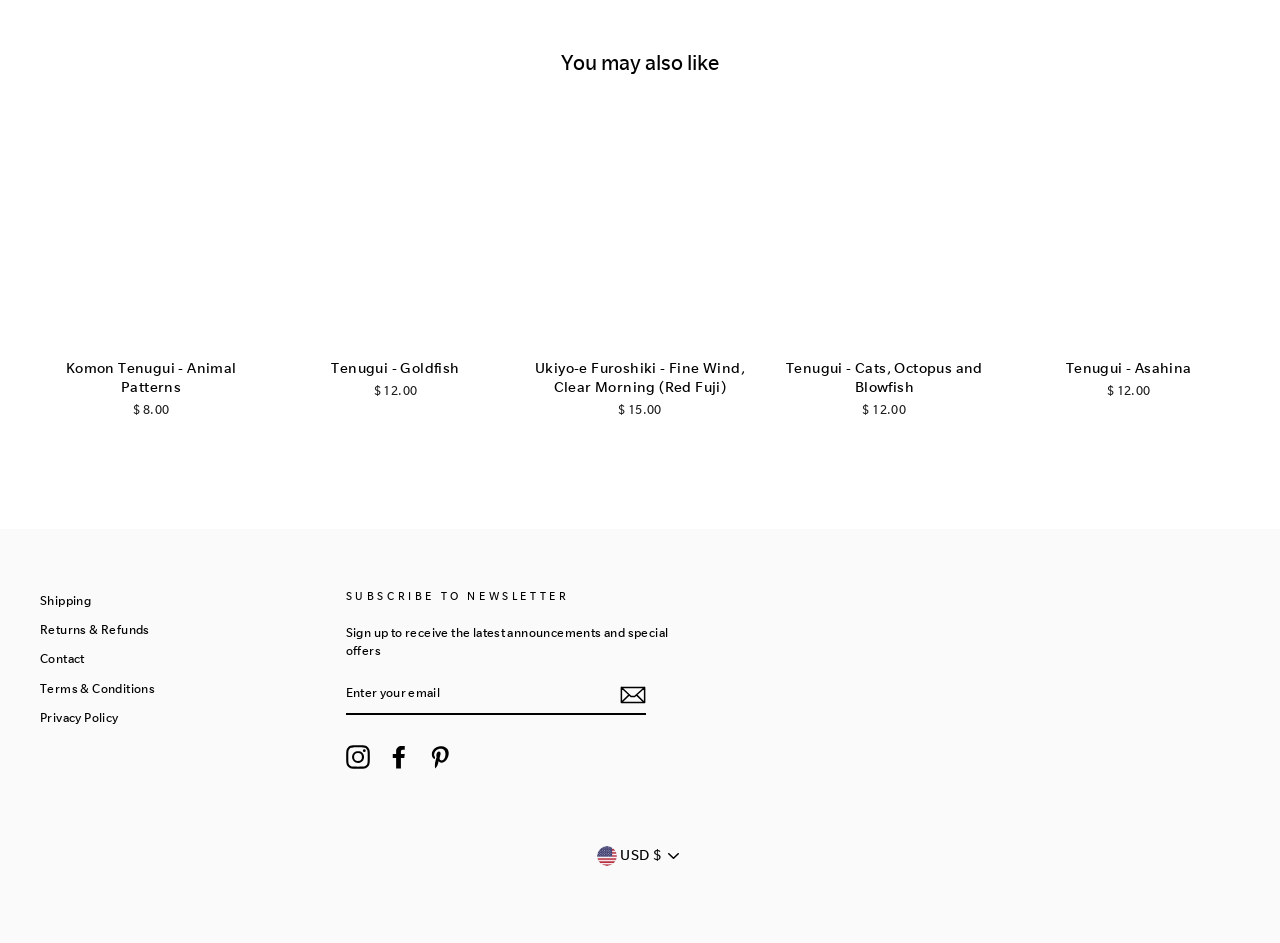Please identify the bounding box coordinates of the area I need to click to accomplish the following instruction: "Subscribe to the newsletter by entering your email".

[0.27, 0.716, 0.504, 0.758]